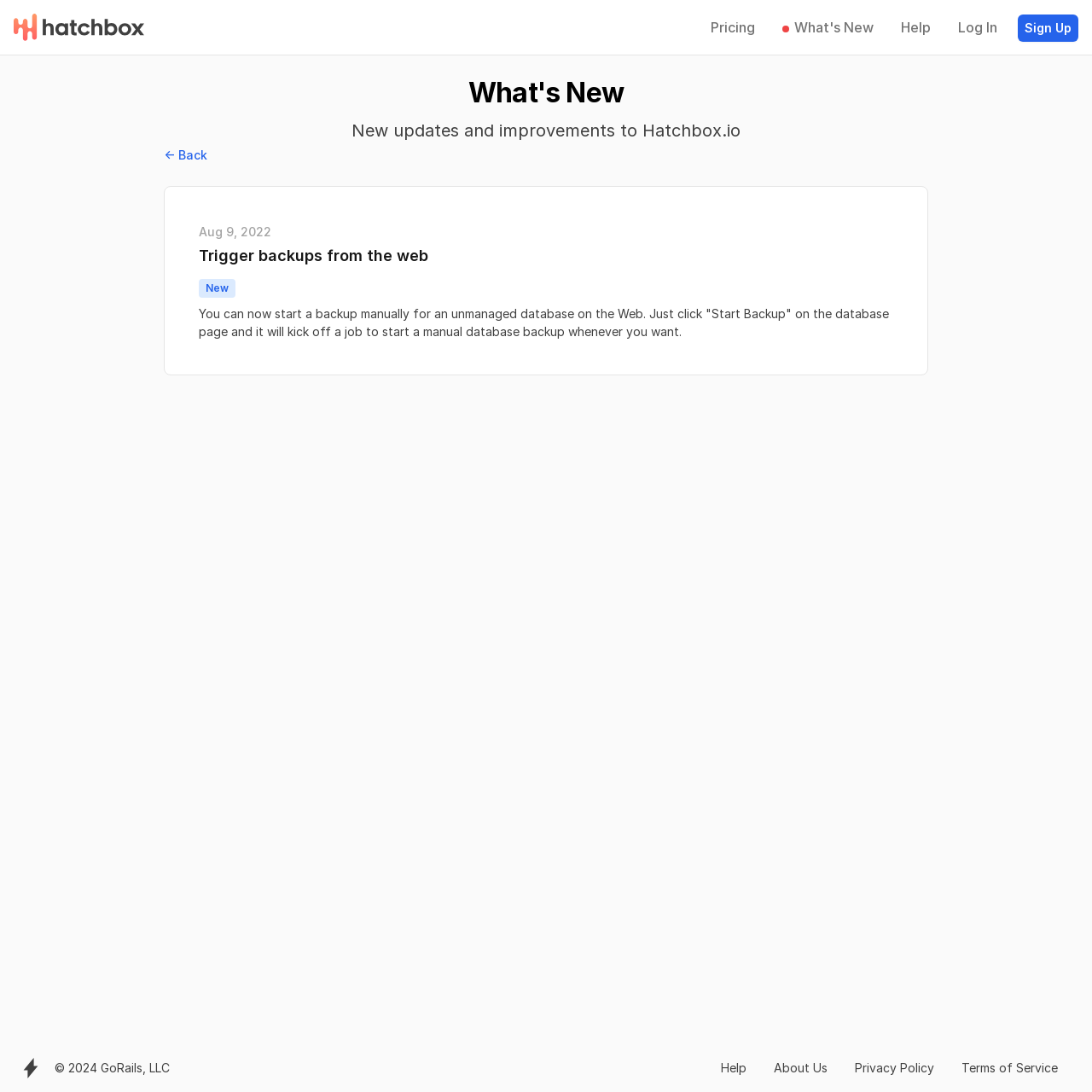Please determine the bounding box coordinates of the area that needs to be clicked to complete this task: 'Click the logo'. The coordinates must be four float numbers between 0 and 1, formatted as [left, top, right, bottom].

[0.012, 0.012, 0.132, 0.038]